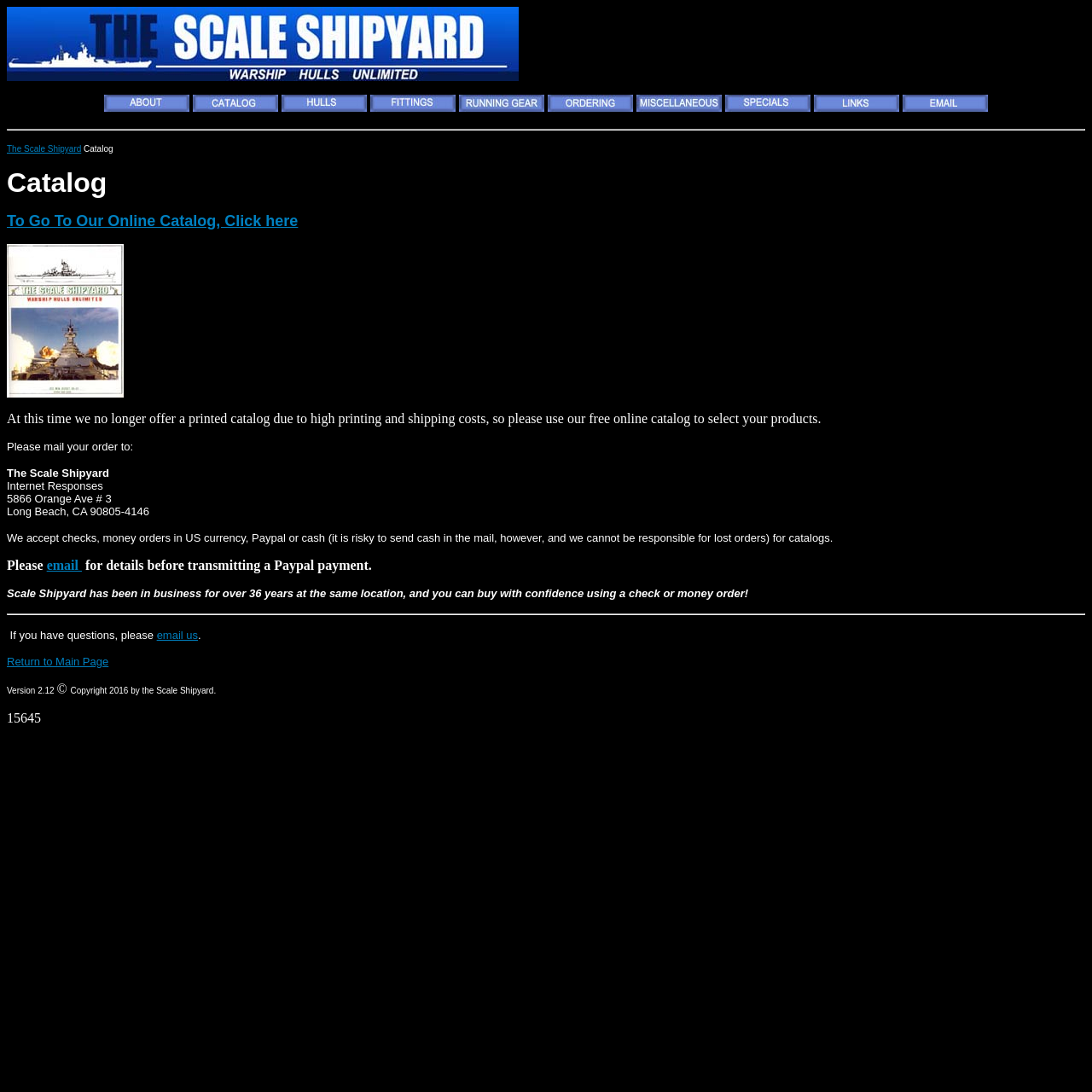Locate the bounding box coordinates of the element's region that should be clicked to carry out the following instruction: "Return to Scale Shipyard Main Page". The coordinates need to be four float numbers between 0 and 1, i.e., [left, top, right, bottom].

[0.006, 0.063, 0.475, 0.077]